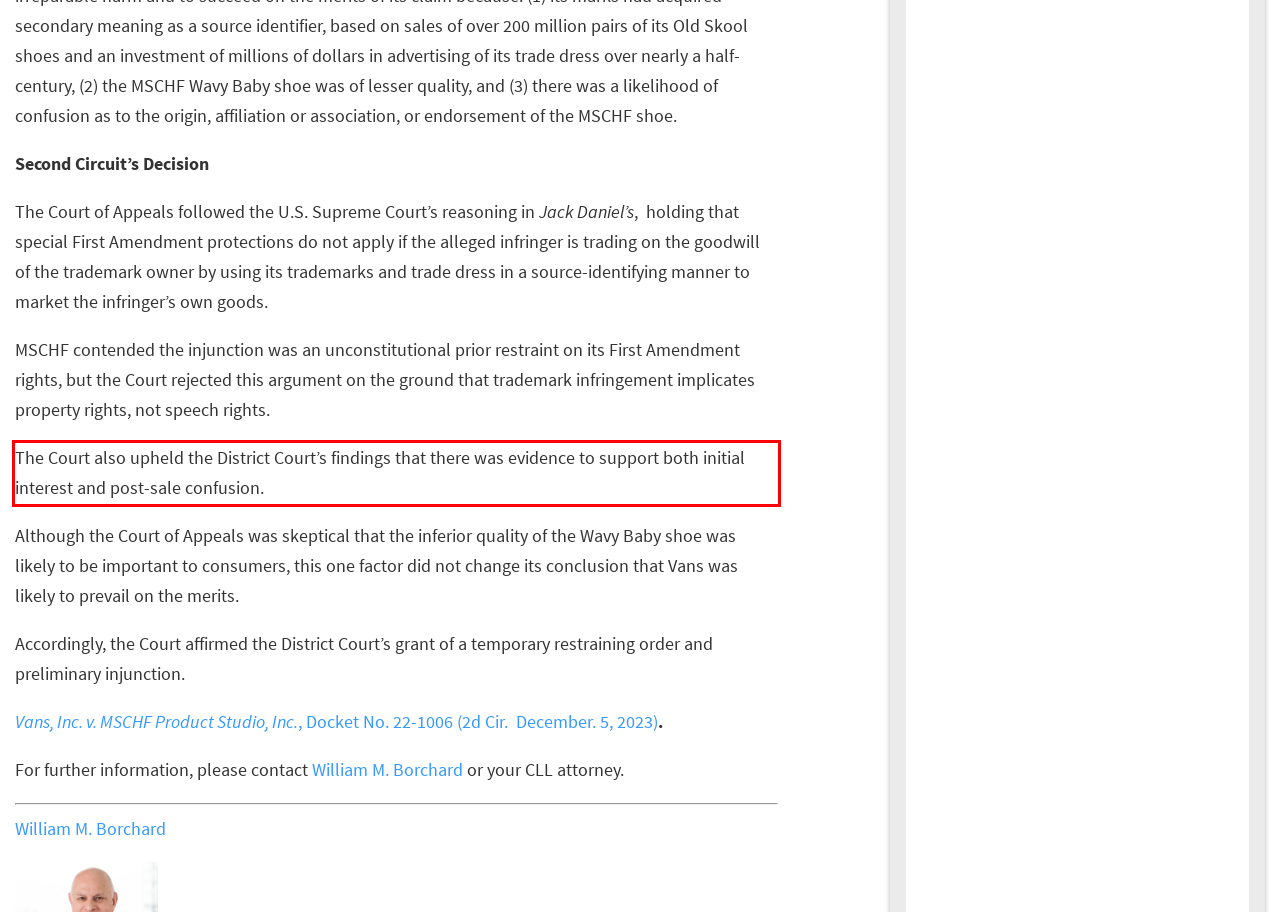You have a screenshot of a webpage with a red bounding box. Use OCR to generate the text contained within this red rectangle.

The Court also upheld the District Court’s findings that there was evidence to support both initial interest and post-sale confusion.